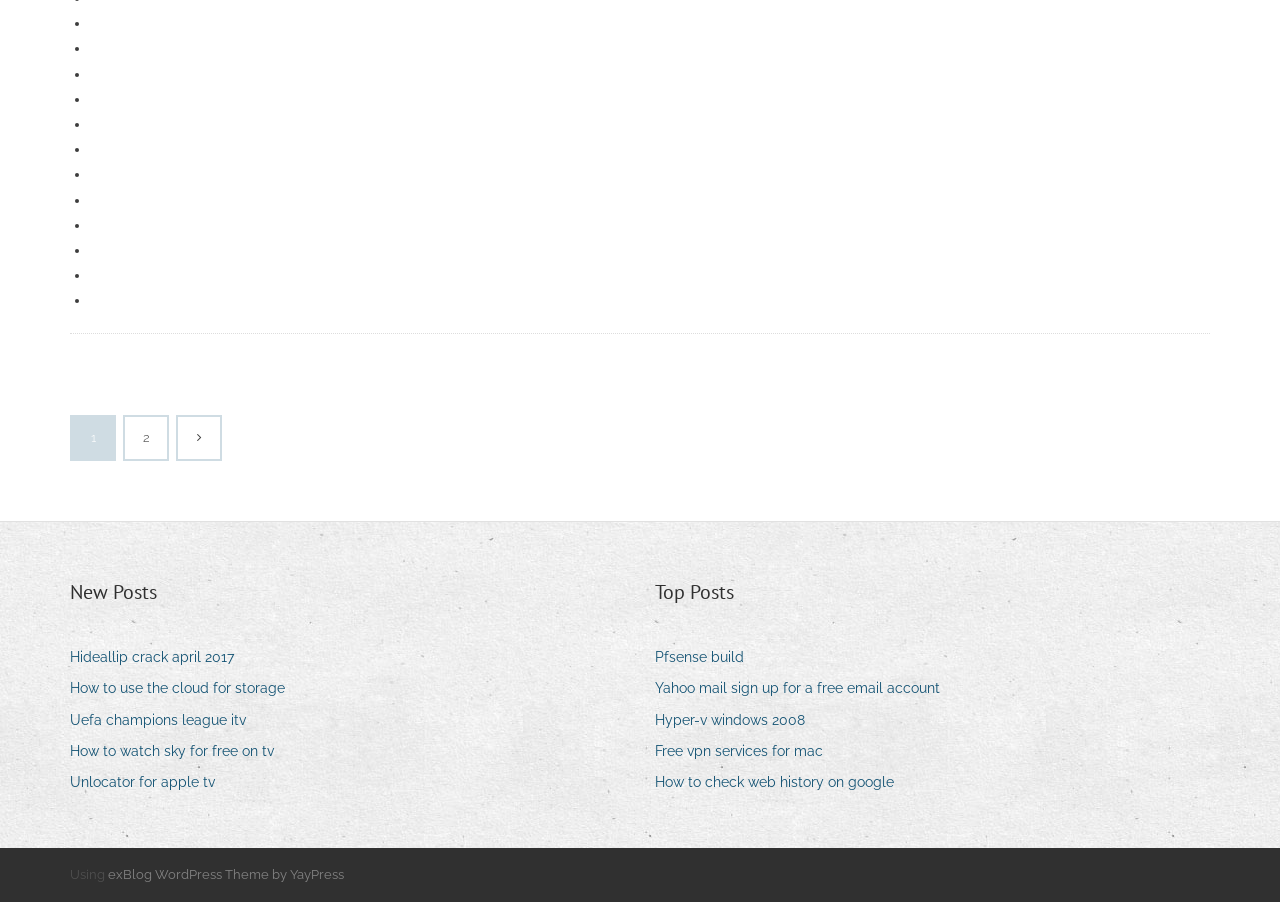Find the bounding box coordinates for the area that must be clicked to perform this action: "Click on 'New Posts'".

[0.055, 0.64, 0.123, 0.673]